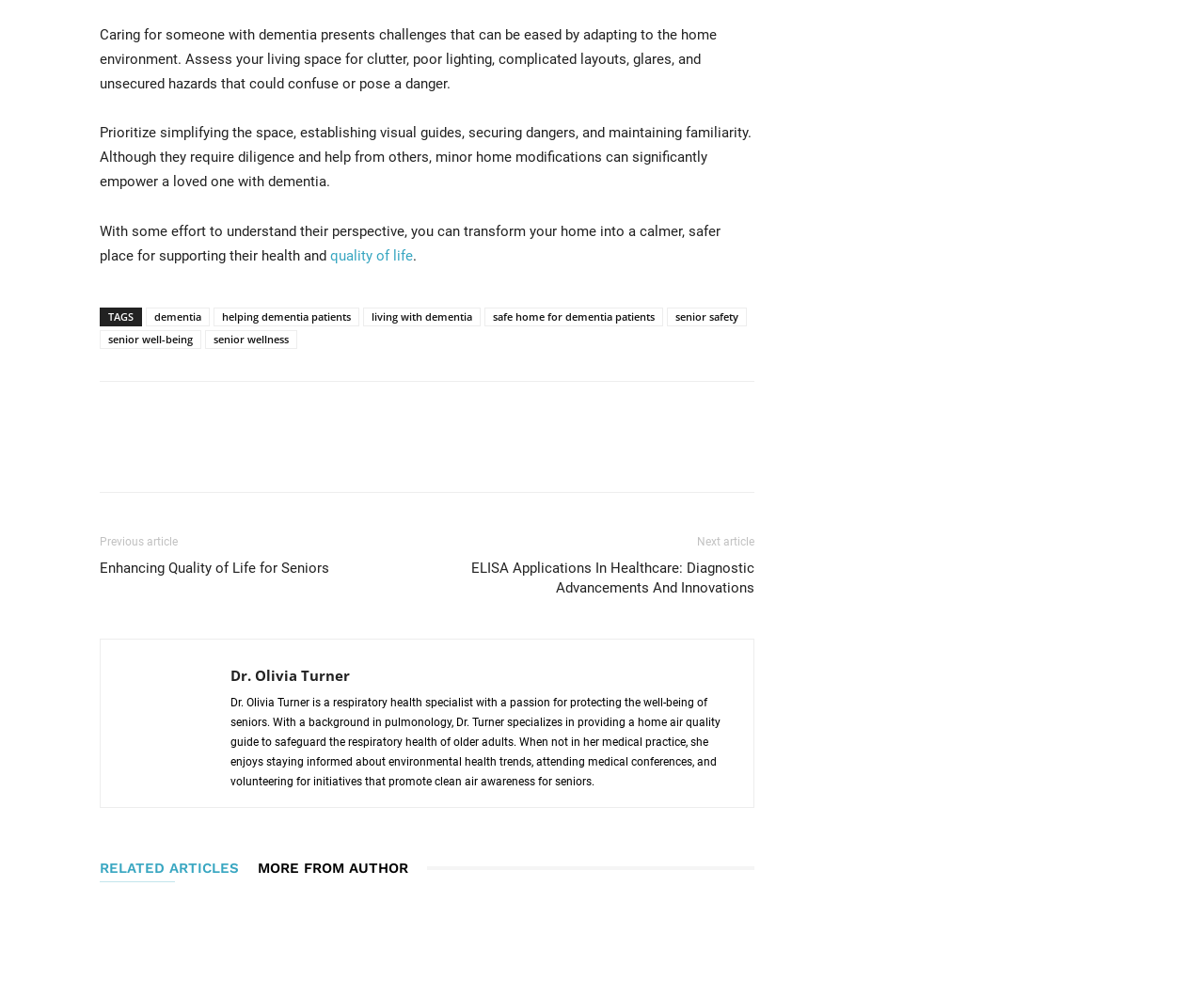Locate the bounding box coordinates of the item that should be clicked to fulfill the instruction: "Explore articles related to dementia".

[0.121, 0.313, 0.174, 0.332]